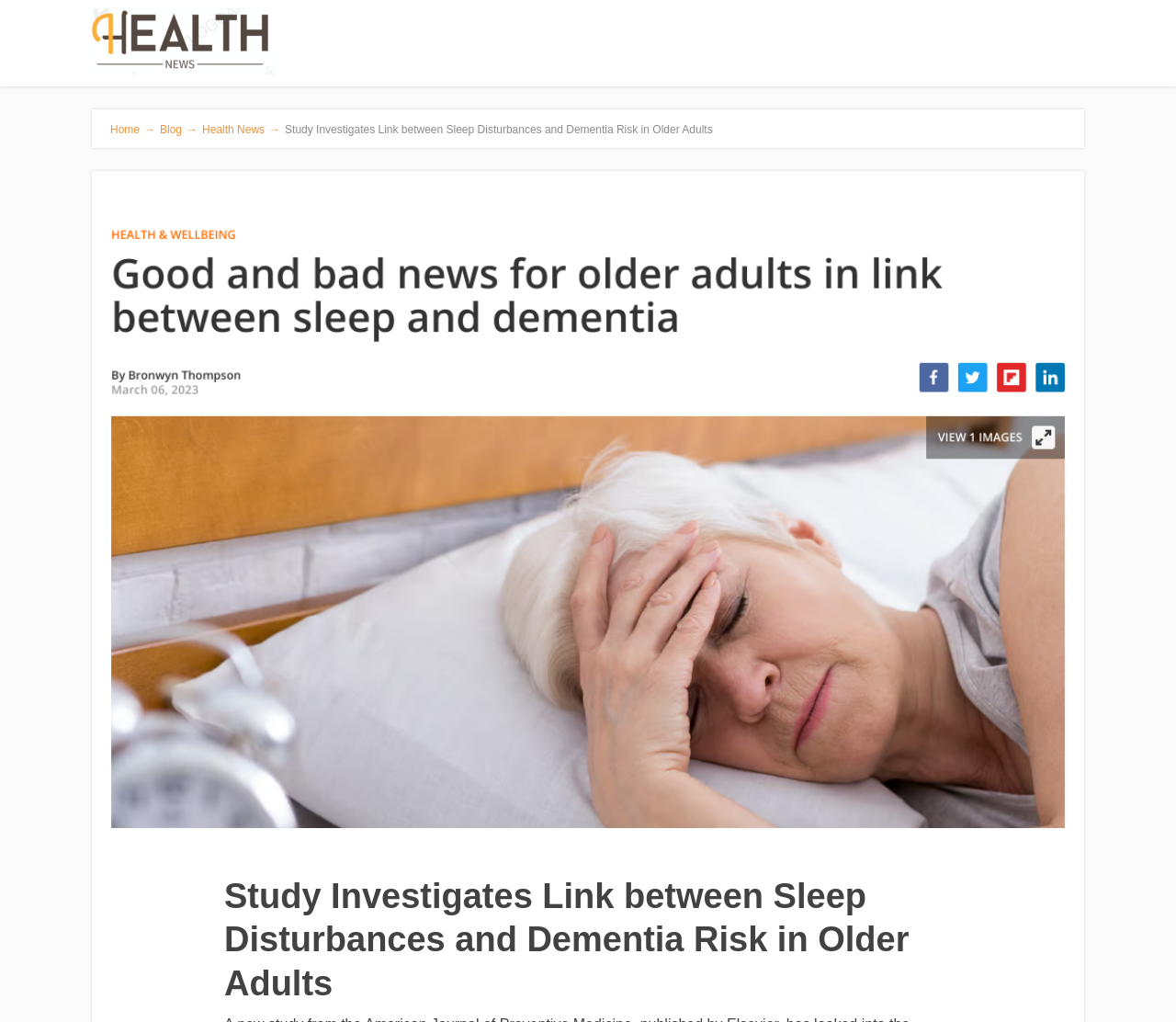Is the article on the front page?
From the image, respond using a single word or phrase.

Yes